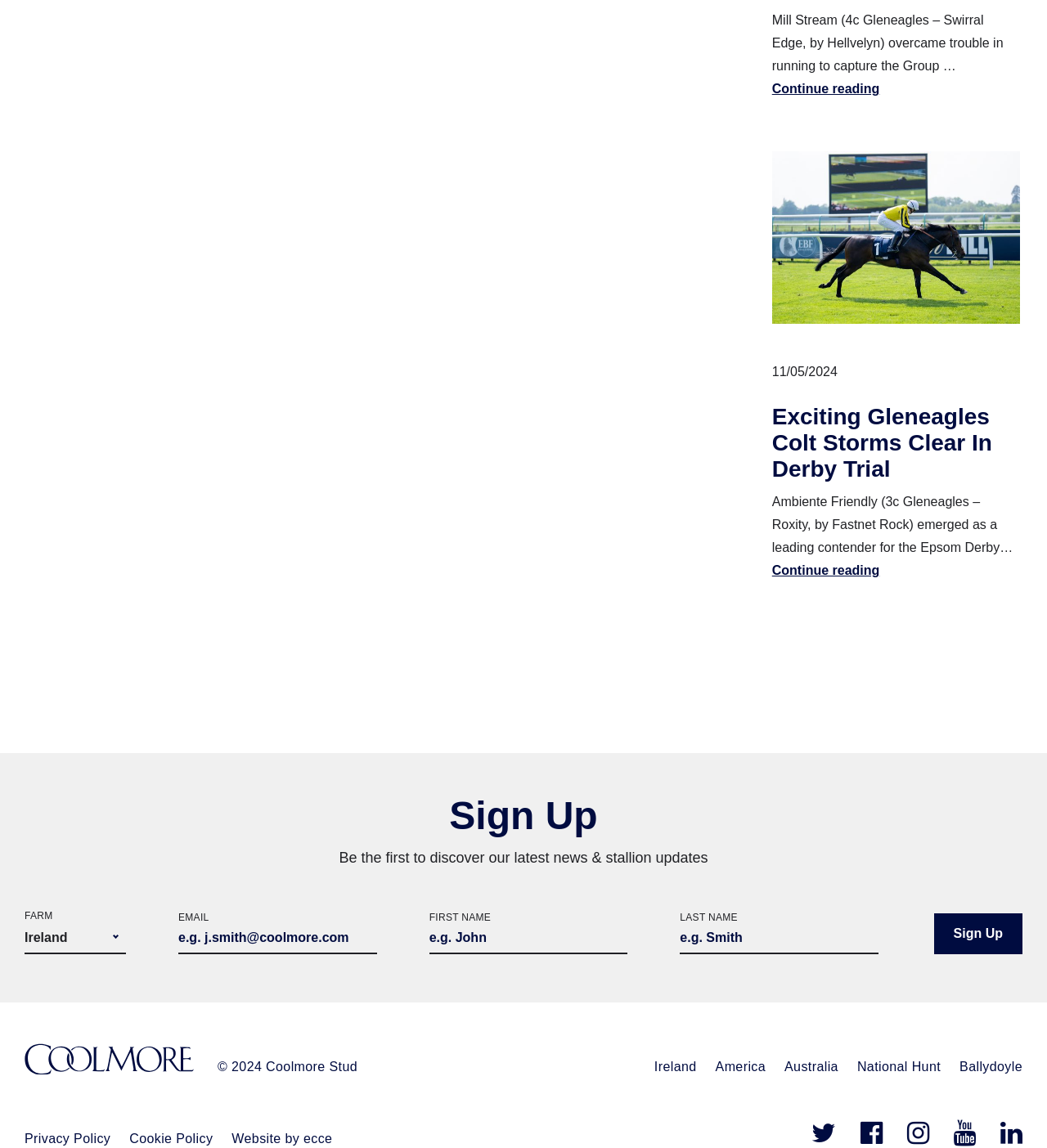Please provide a one-word or phrase answer to the question: 
What is the purpose of the links at the bottom of the page?

Navigate to other pages